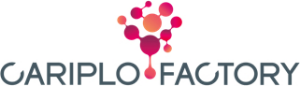What do the interconnected dots in the logo symbolize?
Answer the question in a detailed and comprehensive manner.

The caption explains that the creative design of the logo features interconnected dots that transition from vibrant pink to softer hues, symbolizing innovation, collaboration, and sustainability, which are the core values of the organization.